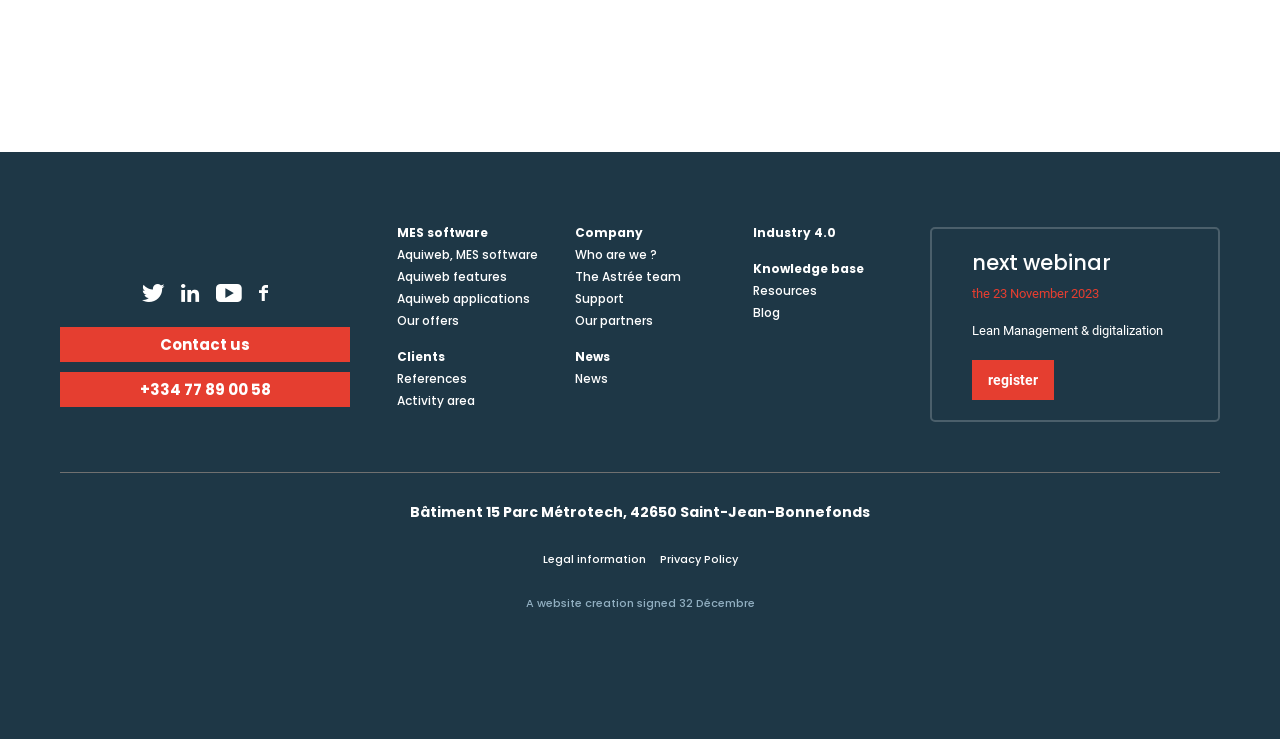Predict the bounding box coordinates of the UI element that matches this description: "Aquiweb, MES software". The coordinates should be in the format [left, top, right, bottom] with each value between 0 and 1.

[0.31, 0.336, 0.428, 0.353]